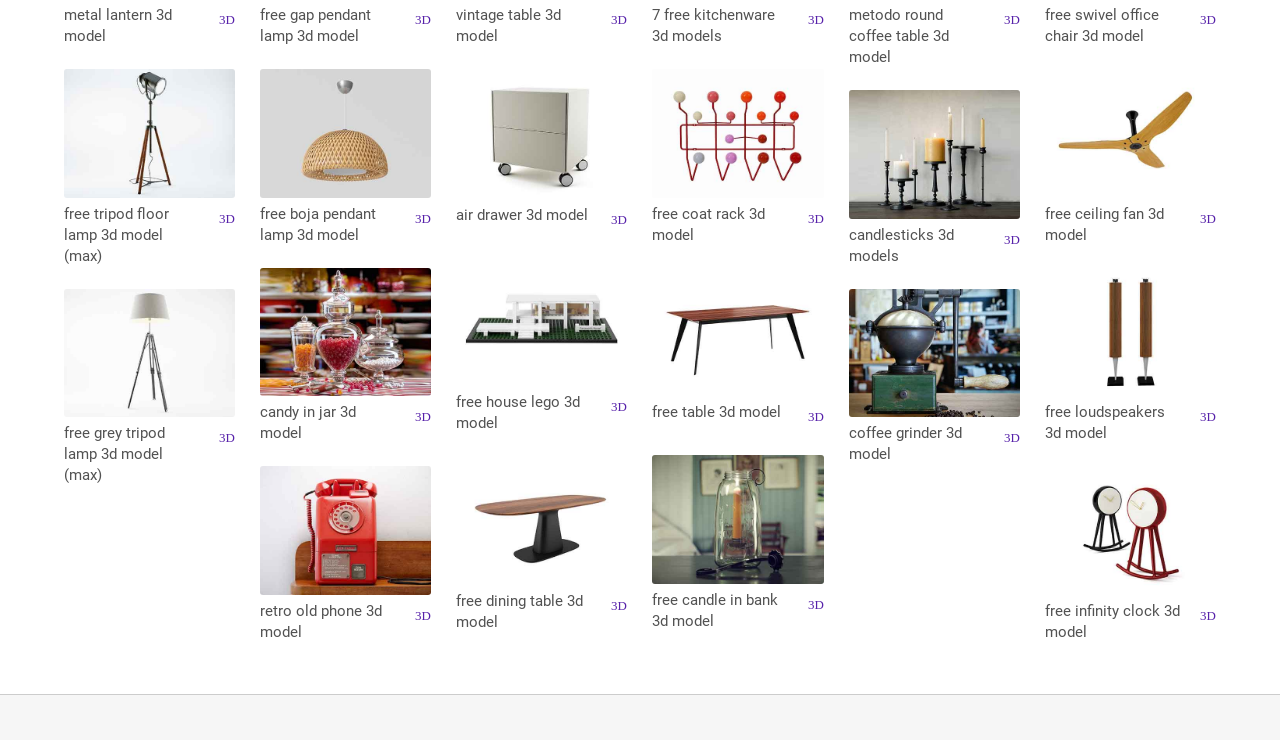Locate the bounding box coordinates of the clickable element to fulfill the following instruction: "download free gap pendant lamp 3d model". Provide the coordinates as four float numbers between 0 and 1 in the format [left, top, right, bottom].

[0.203, 0.003, 0.31, 0.067]